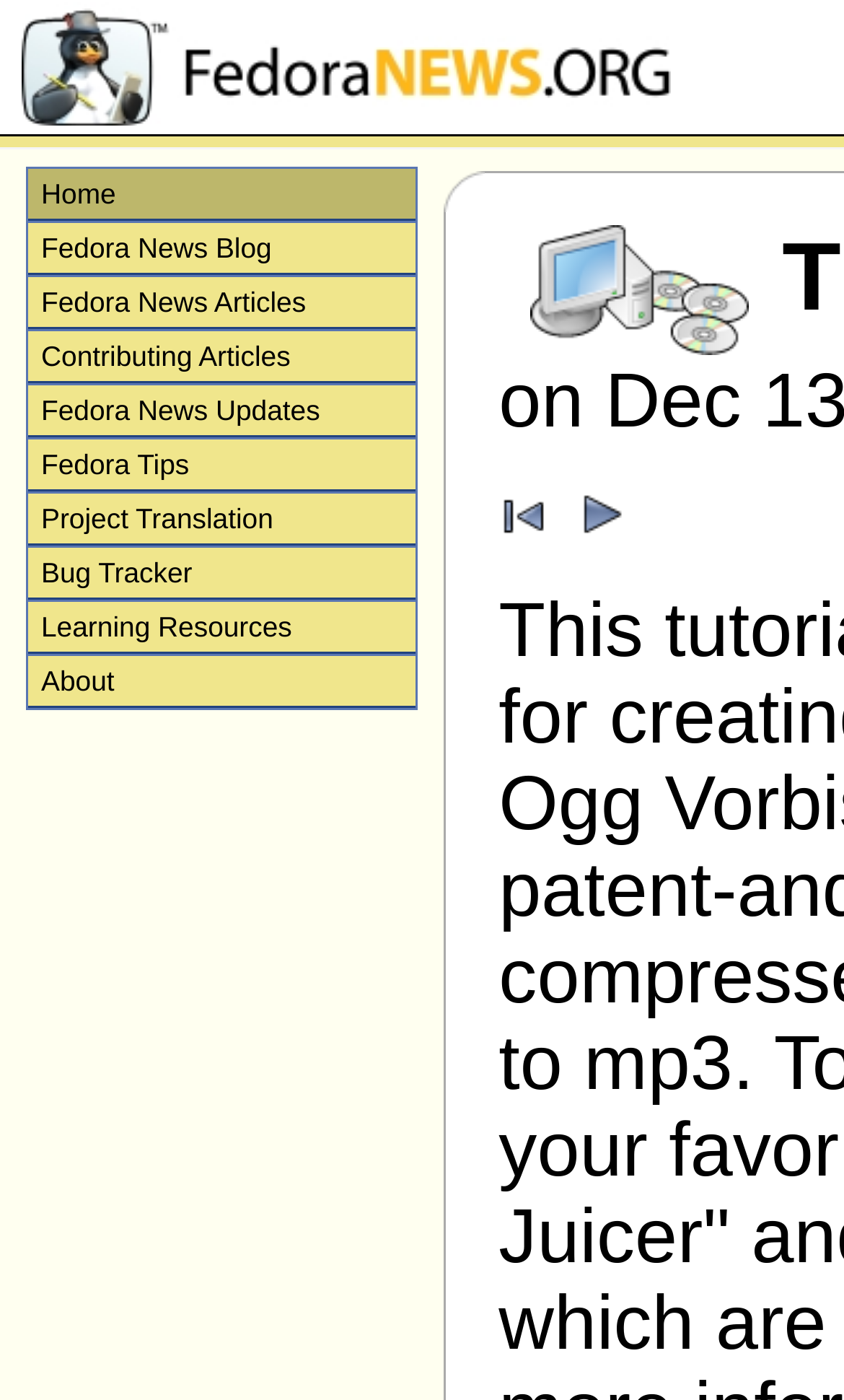Determine the bounding box coordinates for the area that should be clicked to carry out the following instruction: "view Fedora News Articles".

[0.033, 0.198, 0.493, 0.234]